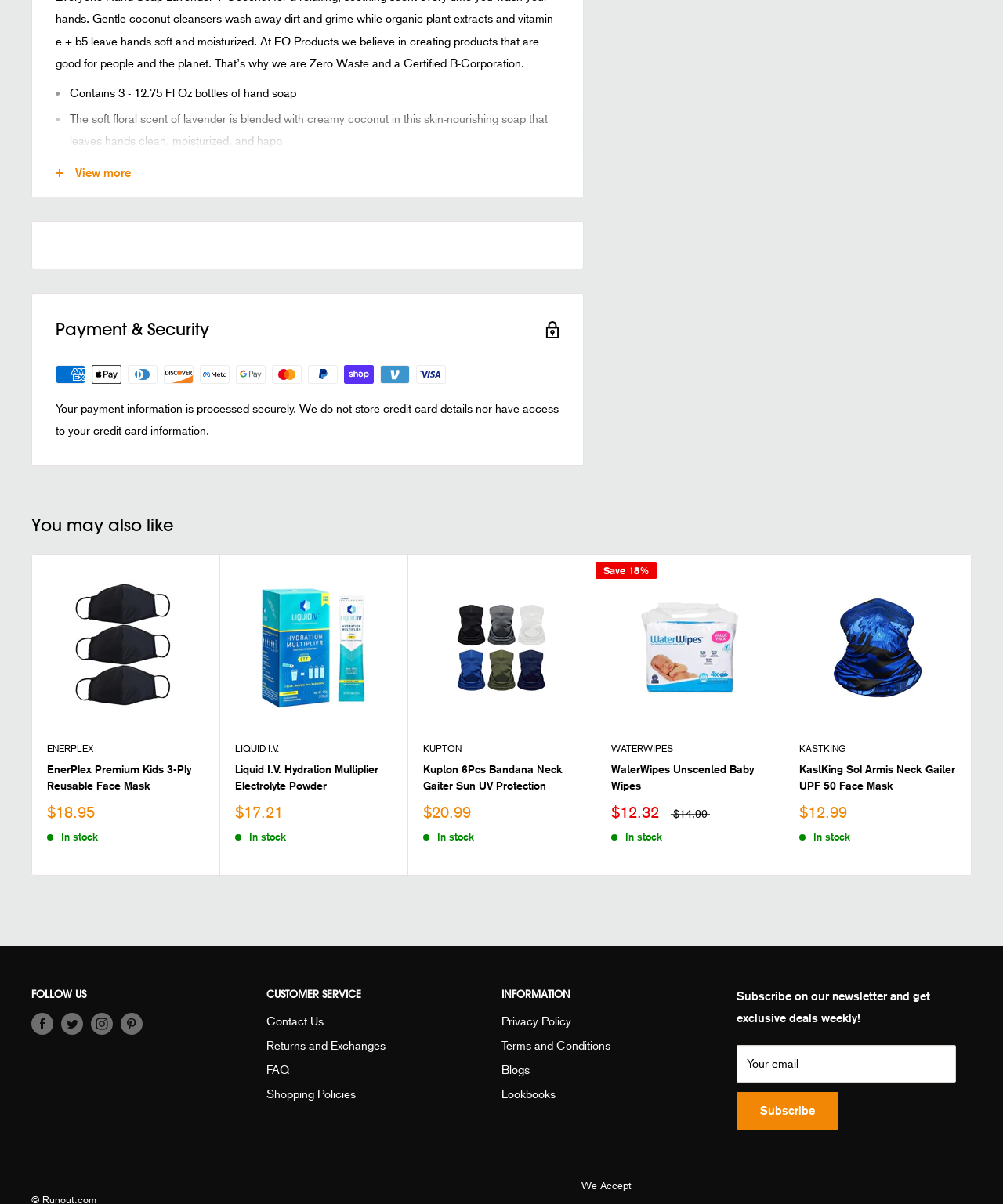What is the purpose of the 'Subscribe' button?
Please provide a full and detailed response to the question.

The 'Subscribe' button is likely used for newsletter subscription, as it is placed next to a textbox labeled 'Your email' and a static text encouraging users to subscribe for exclusive deals.